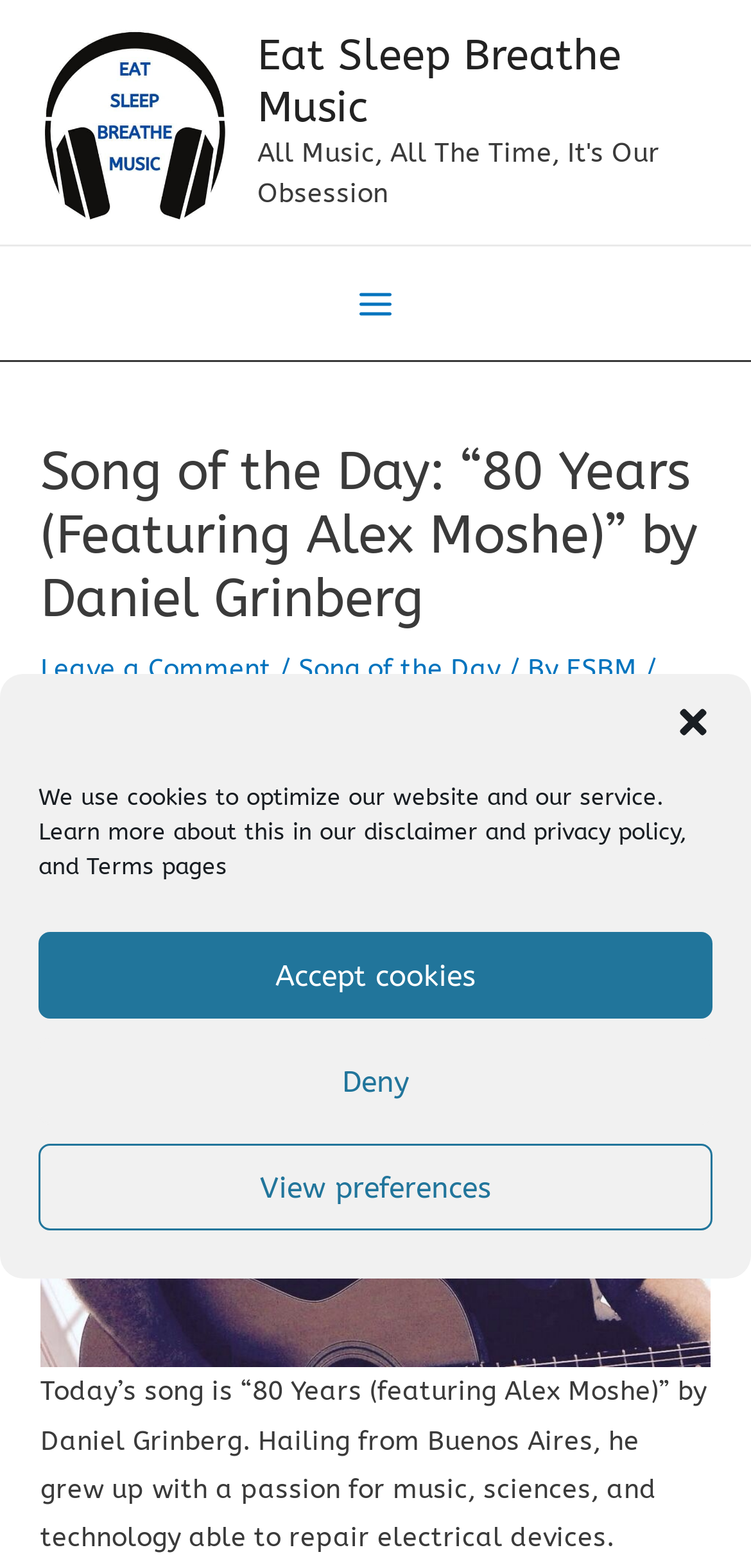Please pinpoint the bounding box coordinates for the region I should click to adhere to this instruction: "Click the EN language link".

None